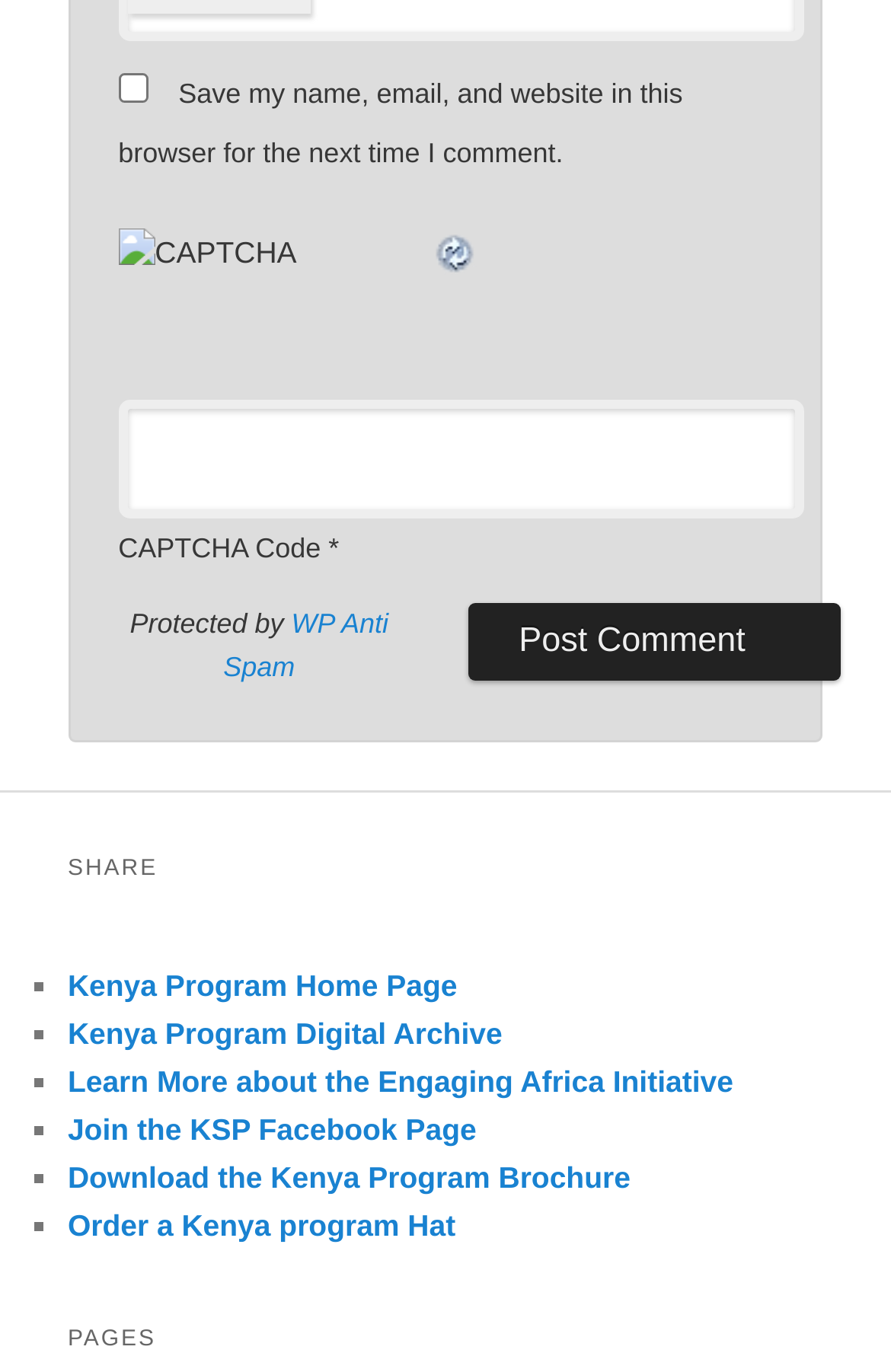Given the element description "WP Anti Spam" in the screenshot, predict the bounding box coordinates of that UI element.

[0.251, 0.442, 0.436, 0.498]